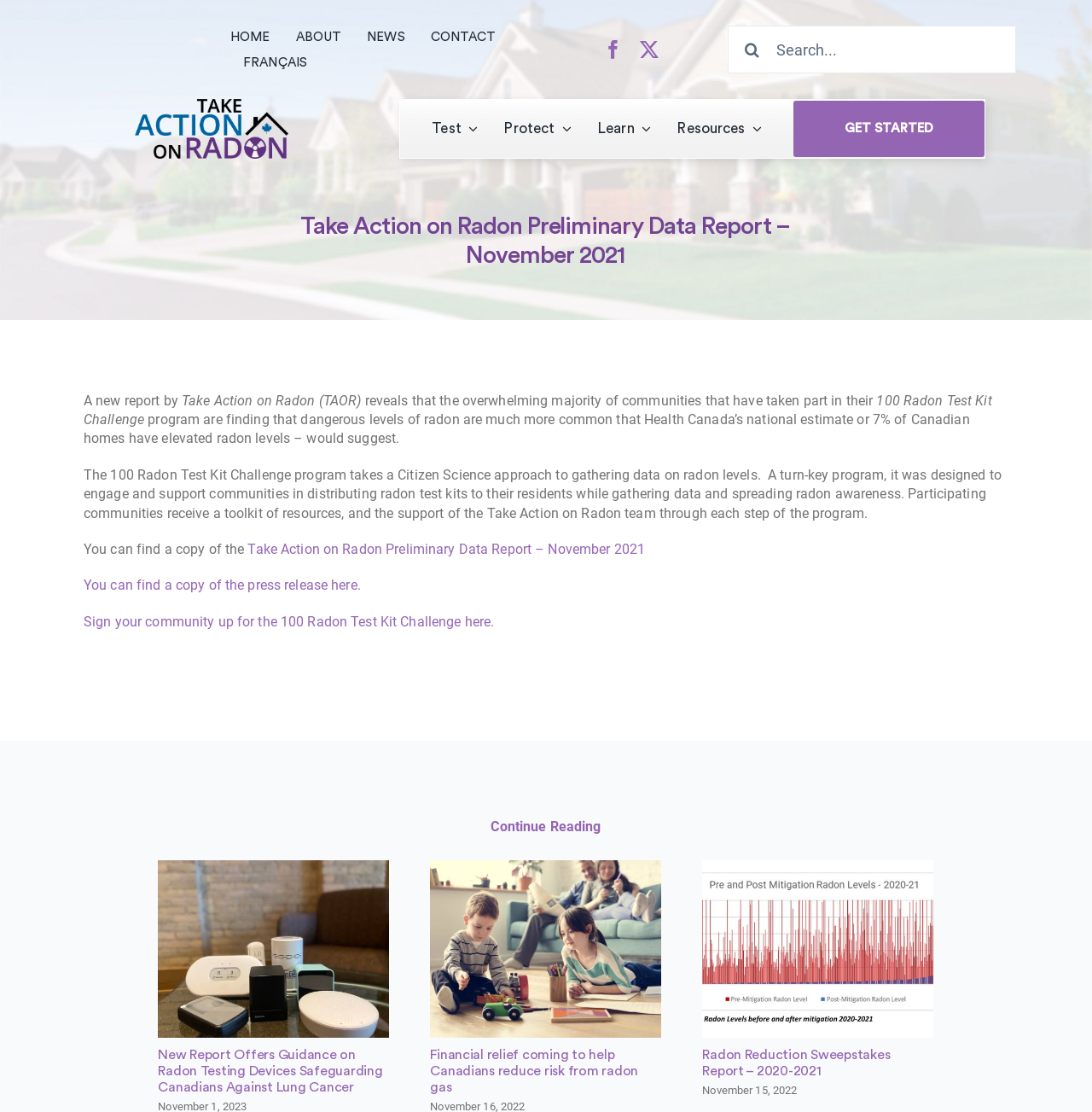Please identify the bounding box coordinates of the area I need to click to accomplish the following instruction: "Go to the home page".

[0.211, 0.025, 0.247, 0.041]